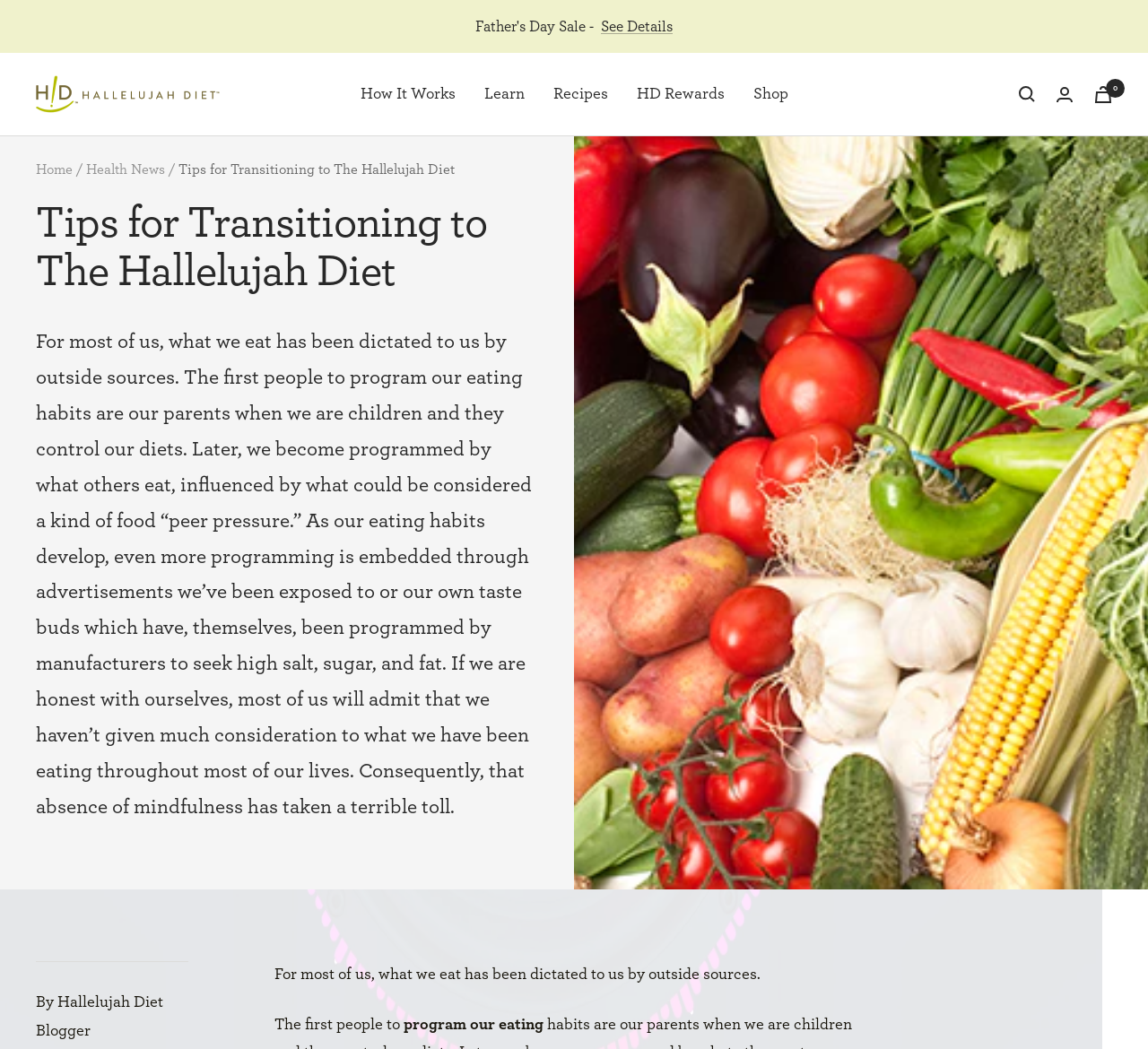What is the location of the 'Cart' link?
Could you answer the question in a detailed manner, providing as much information as possible?

The location of the 'Cart' link can be inferred from its bounding box coordinates [0.953, 0.082, 0.969, 0.098], which indicate that it is located at the top right corner of the webpage.